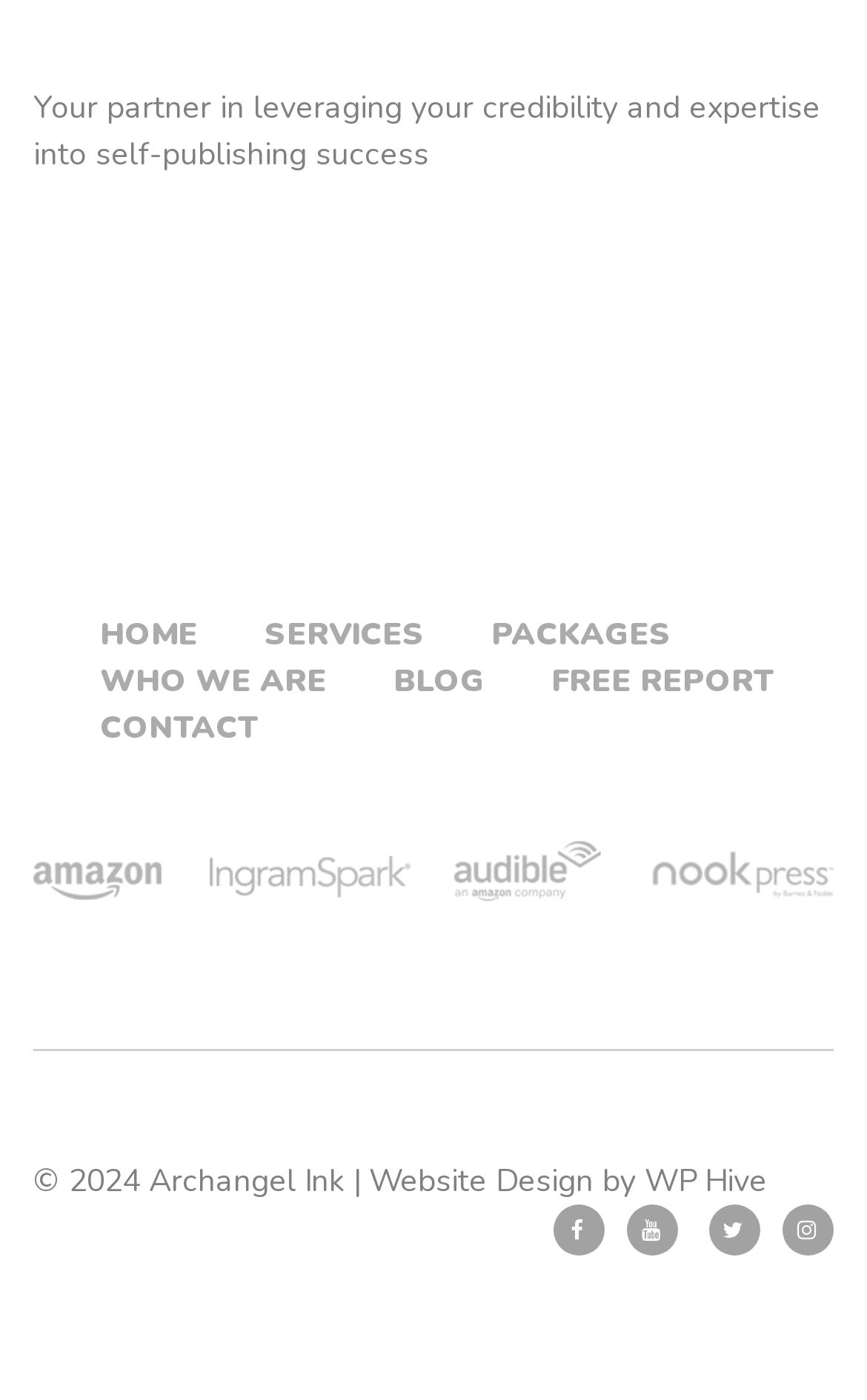Find the bounding box coordinates of the element you need to click on to perform this action: 'Click on the Alliance of Independent Authors link'. The coordinates should be represented by four float values between 0 and 1, in the format [left, top, right, bottom].

[0.038, 0.404, 0.513, 0.434]